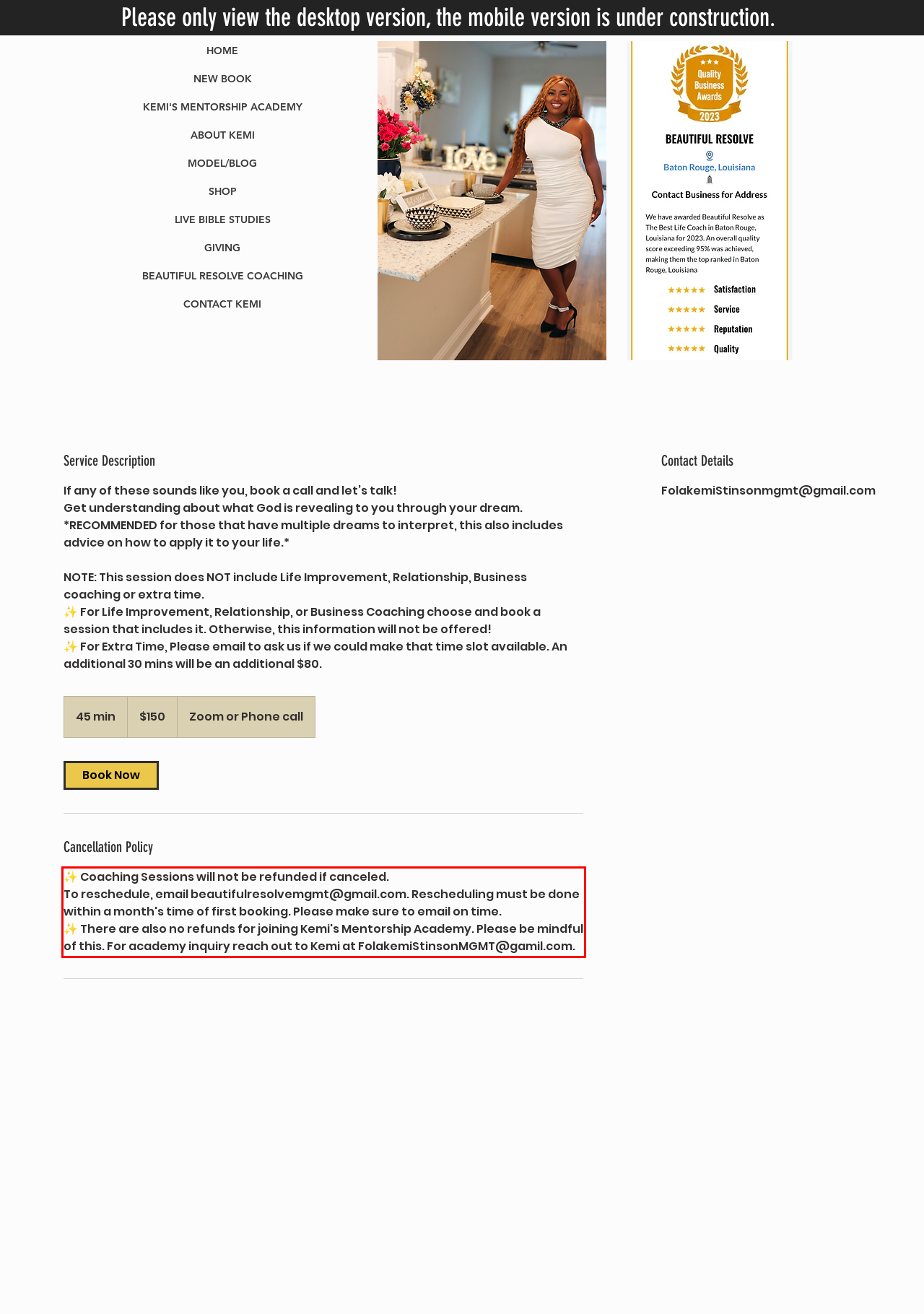Within the screenshot of a webpage, identify the red bounding box and perform OCR to capture the text content it contains.

✨ Coaching Sessions will not be refunded if canceled. To reschedule, email beautifulresolvemgmt@gmail.com. Rescheduling must be done within a month's time of first booking. Please make sure to email on time. ✨ There are also no refunds for joining Kemi's Mentorship Academy. Please be mindful of this. For academy inquiry reach out to Kemi at FolakemiStinsonMGMT@gamil.com.